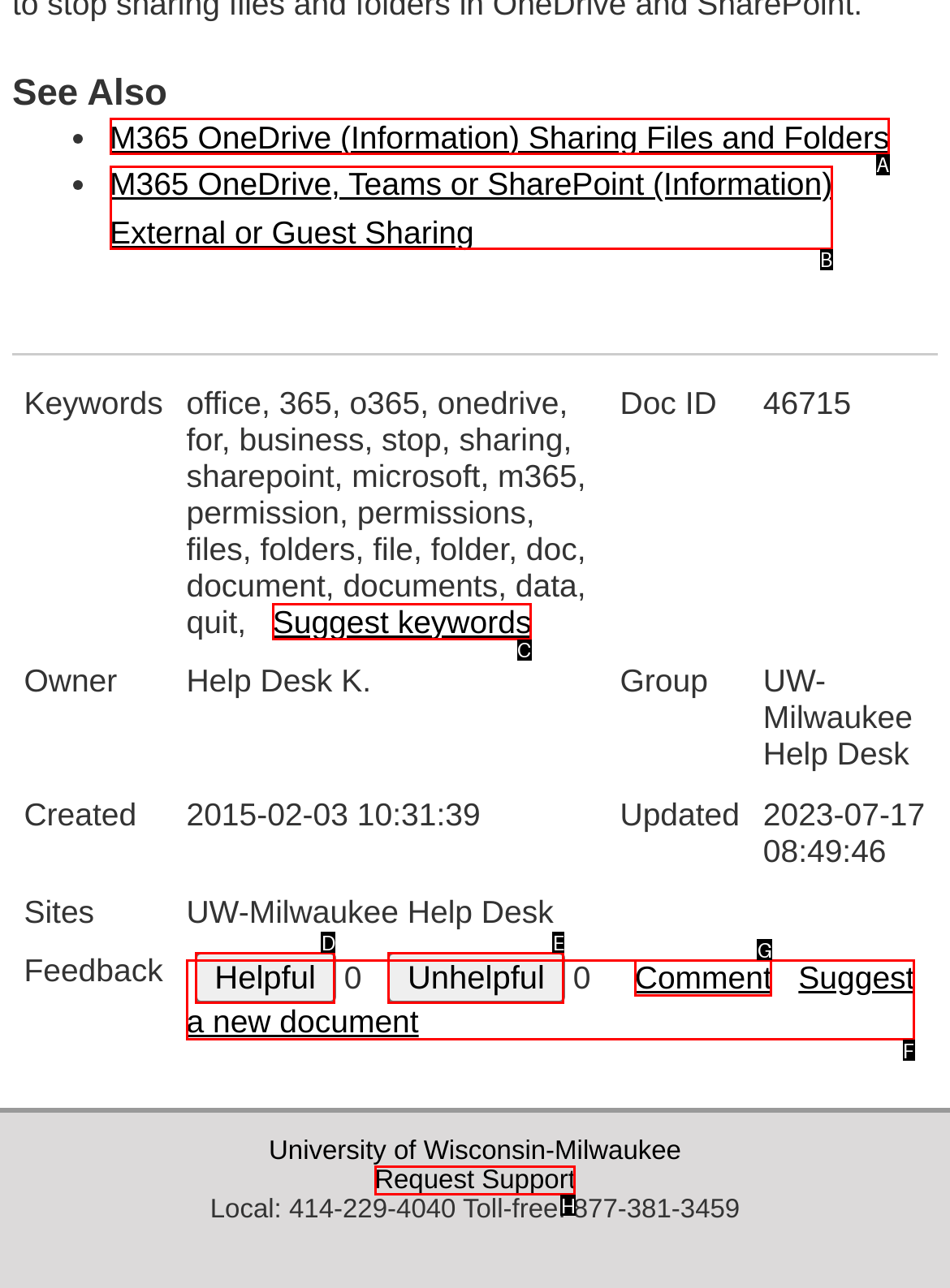Refer to the element description: Request Support and identify the matching HTML element. State your answer with the appropriate letter.

H